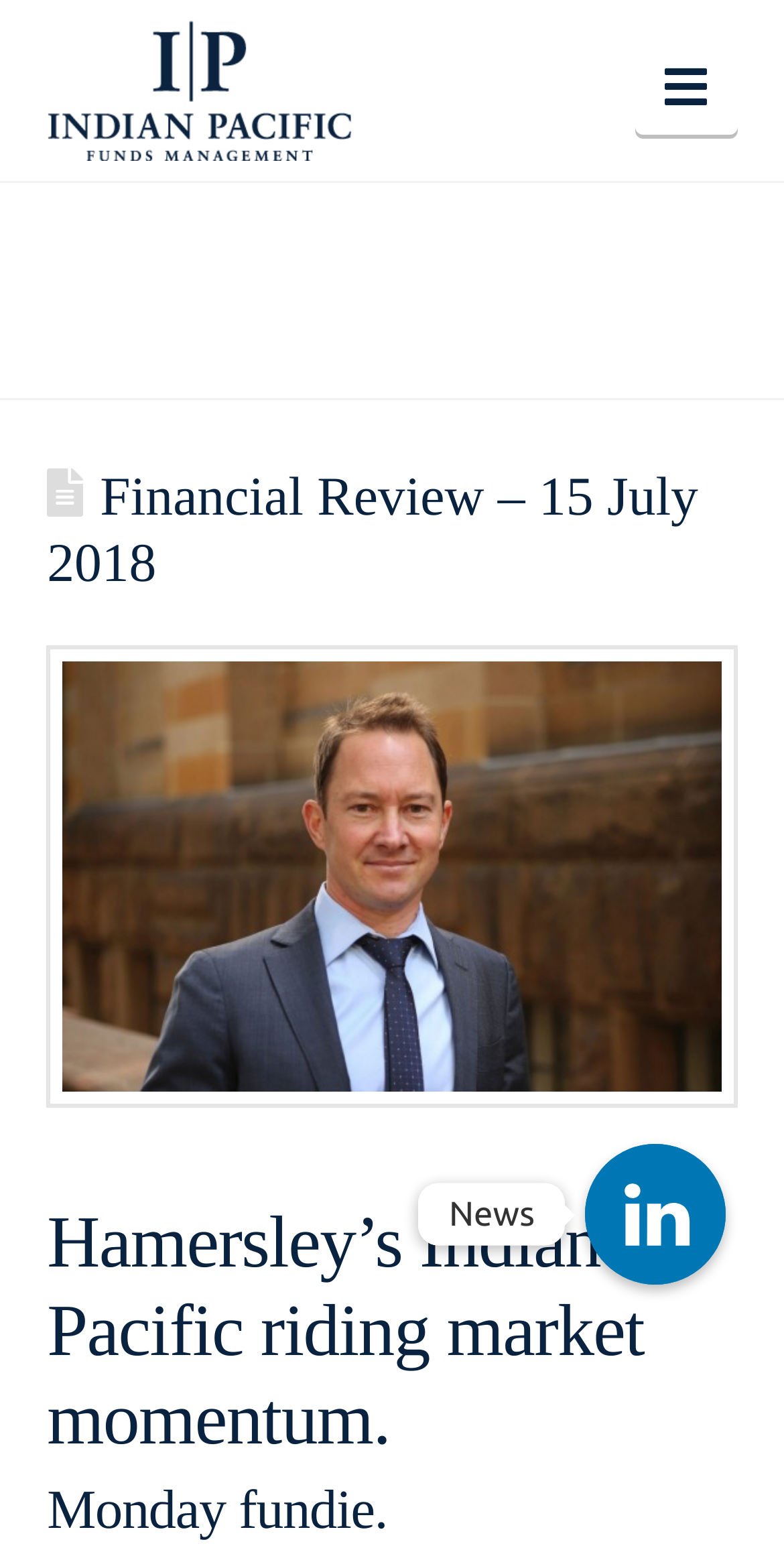What is the name of the fund management company?
Please provide a single word or phrase as your answer based on the image.

Indian Pacific Funds Management